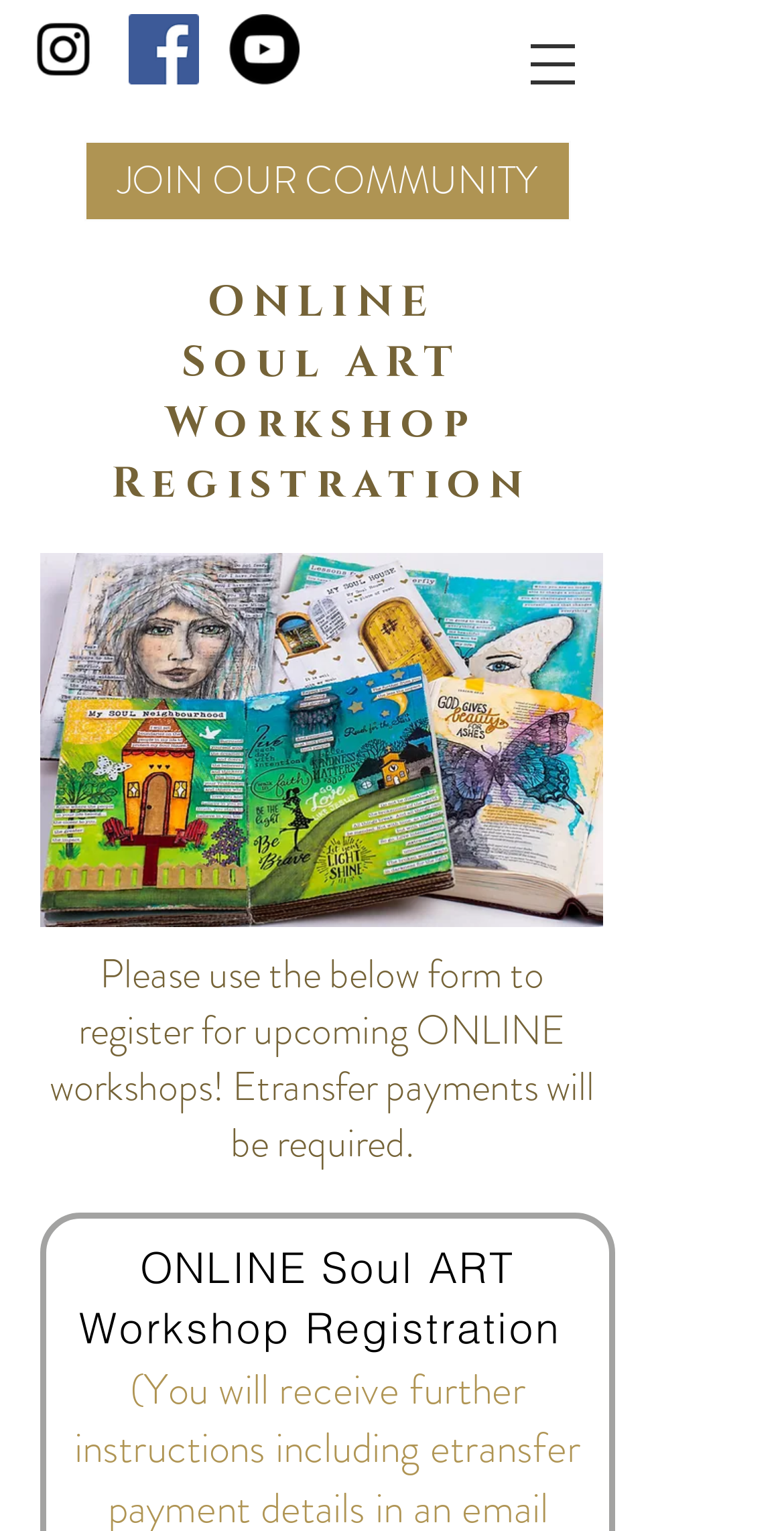Identify the bounding box coordinates for the UI element that matches this description: "aria-label="Instagram"".

[0.036, 0.009, 0.126, 0.055]